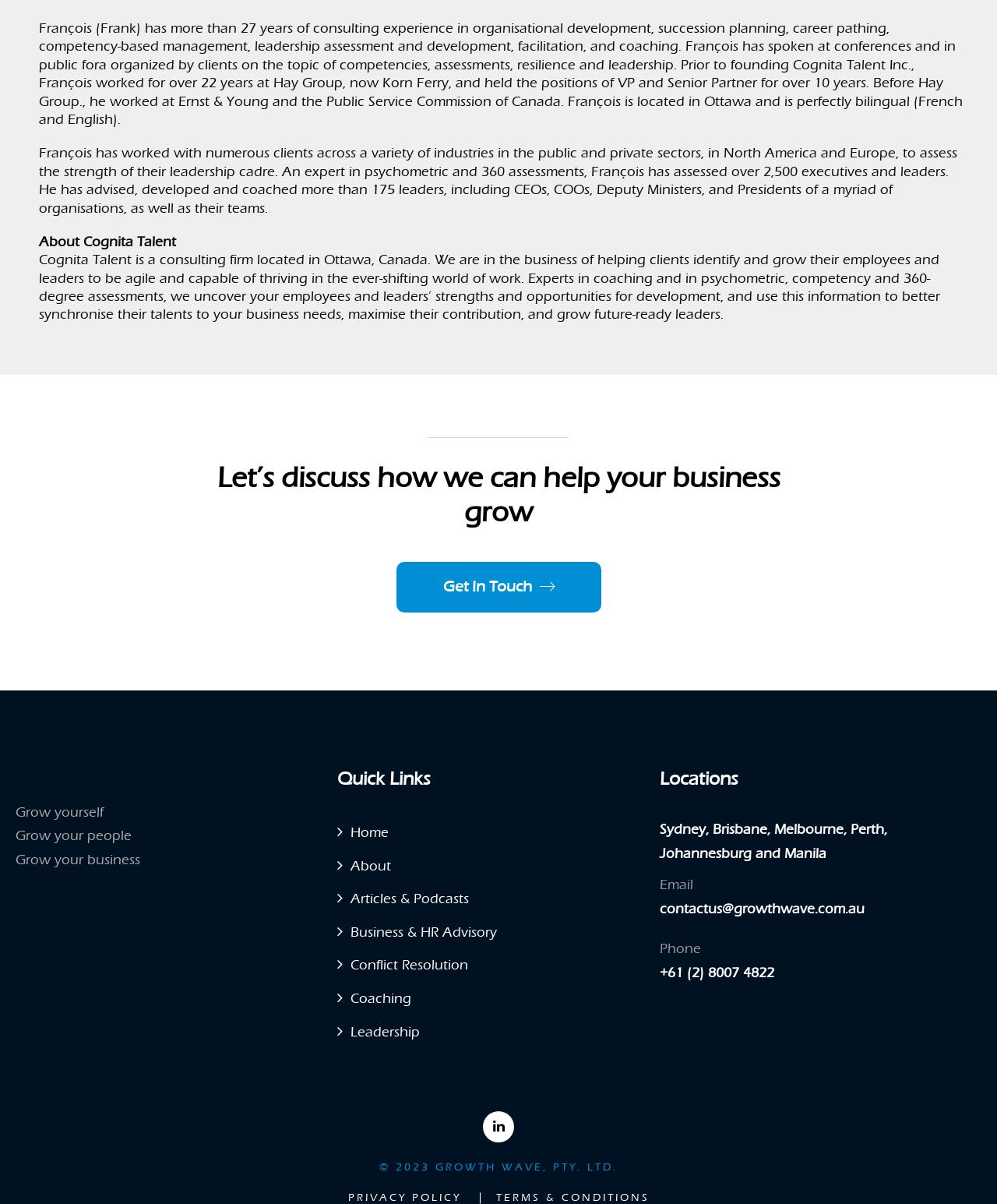Determine the bounding box coordinates of the clickable region to follow the instruction: "Get In Touch".

[0.397, 0.466, 0.603, 0.509]